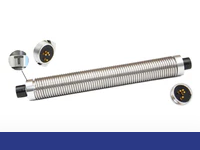Give an in-depth description of the image.

The image showcases a sleek, metallic spring kit designed for use with specific camera models. The kit features a long, coiled spring structure that allows for flexibility and movement, tailored for precise applications. On either end of the spring, there are connectors with distinct pins, enabling seamless integration with compatible devices. This product is identified as the "Spring Kit For 4 Pin to 4 Pin," indicating its specific use for connections between four-pin devices. Accompanying the spring are two circular connectors displayed, highlighting the functionality and compatibility of this kit. Ideal for enhancing the performance of camera systems, this spring kit ensures reliable connectivity and operational efficiency.